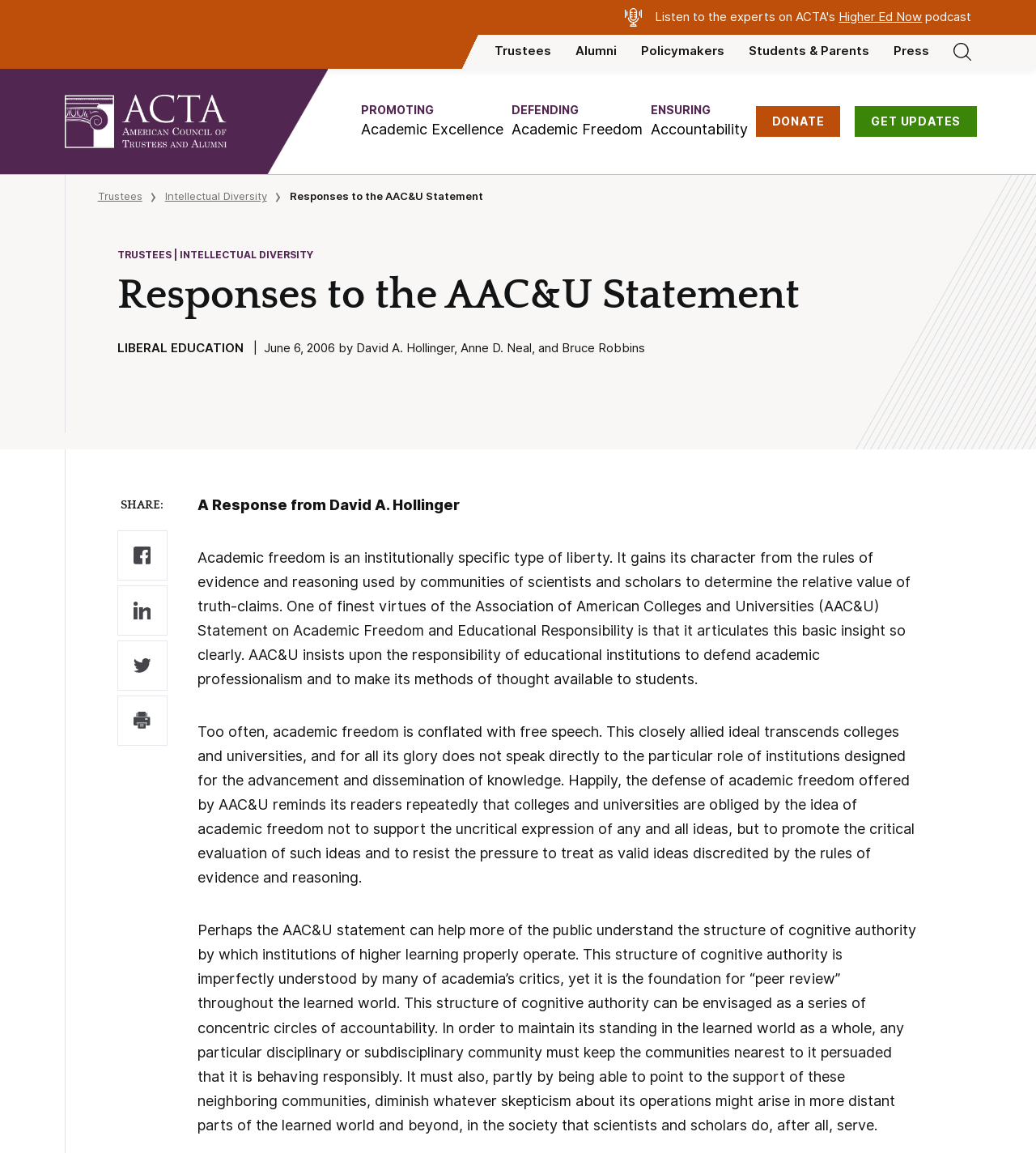Use a single word or phrase to answer the question:
How many links are there in the 'SHARE:' section?

4